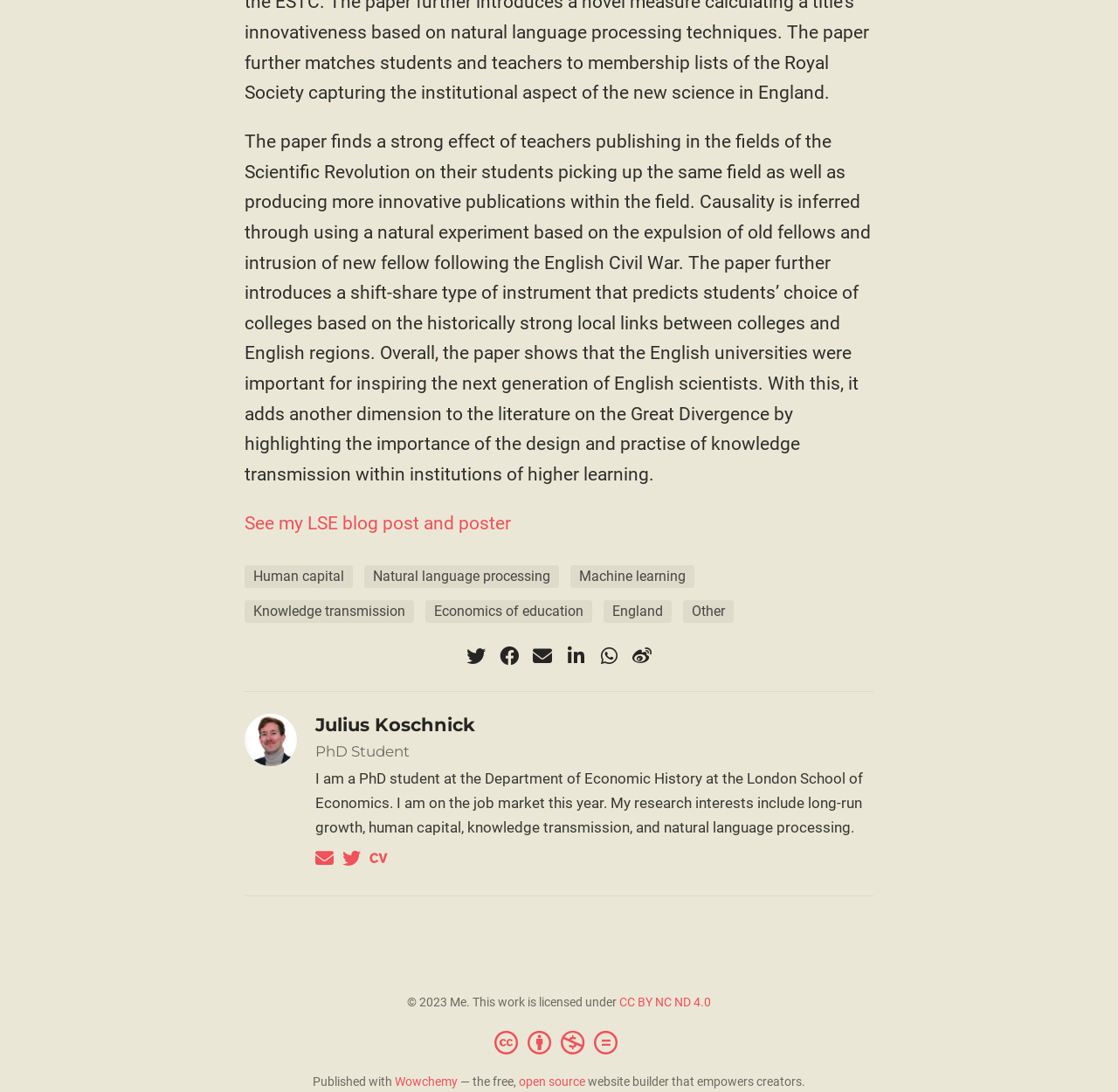From the webpage screenshot, identify the region described by CC BY NC ND 4.0. Provide the bounding box coordinates as (top-left x, top-left y, bottom-right x, bottom-right y), with each value being a floating point number between 0 and 1.

[0.554, 0.911, 0.636, 0.924]